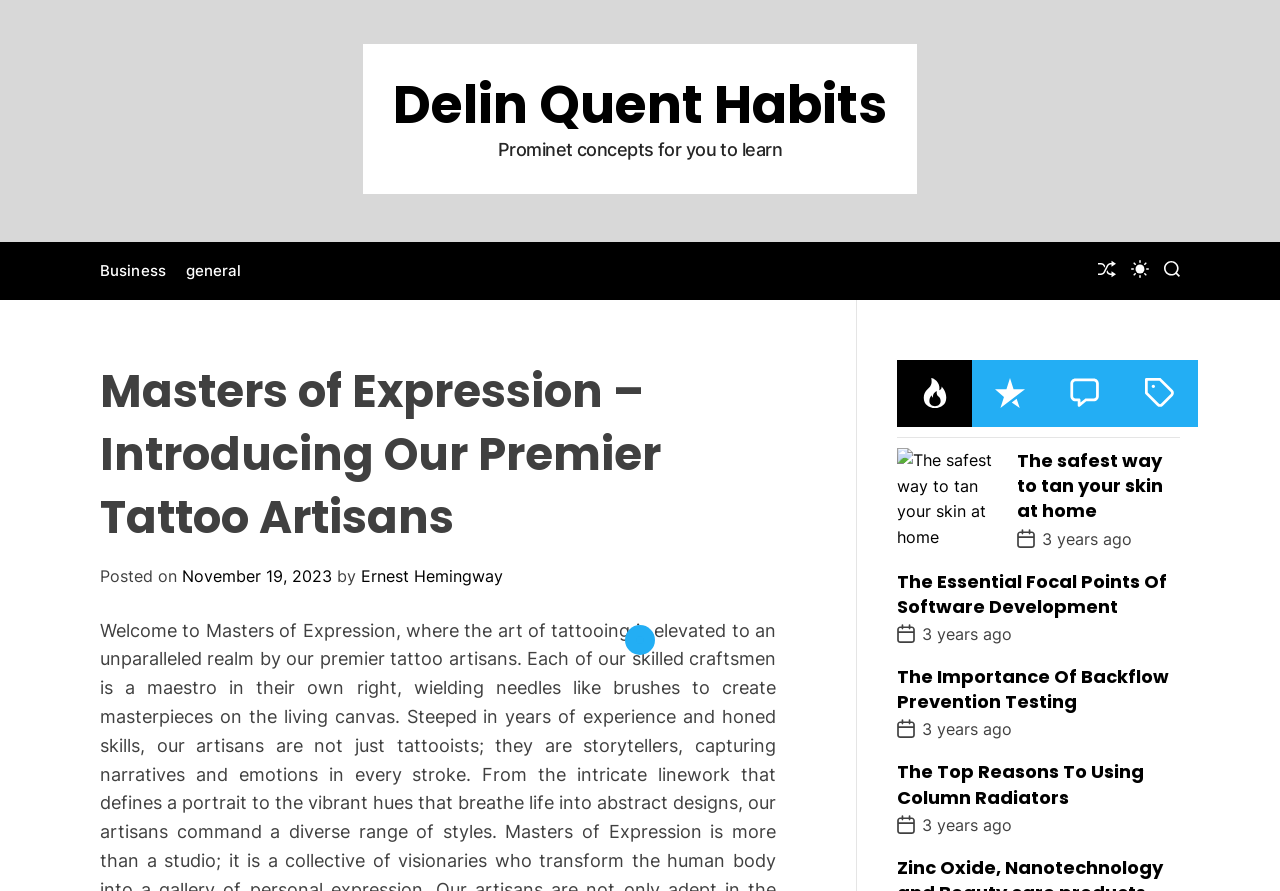Please indicate the bounding box coordinates for the clickable area to complete the following task: "View the 'POPULAR' tab". The coordinates should be specified as four float numbers between 0 and 1, i.e., [left, top, right, bottom].

[0.701, 0.404, 0.76, 0.479]